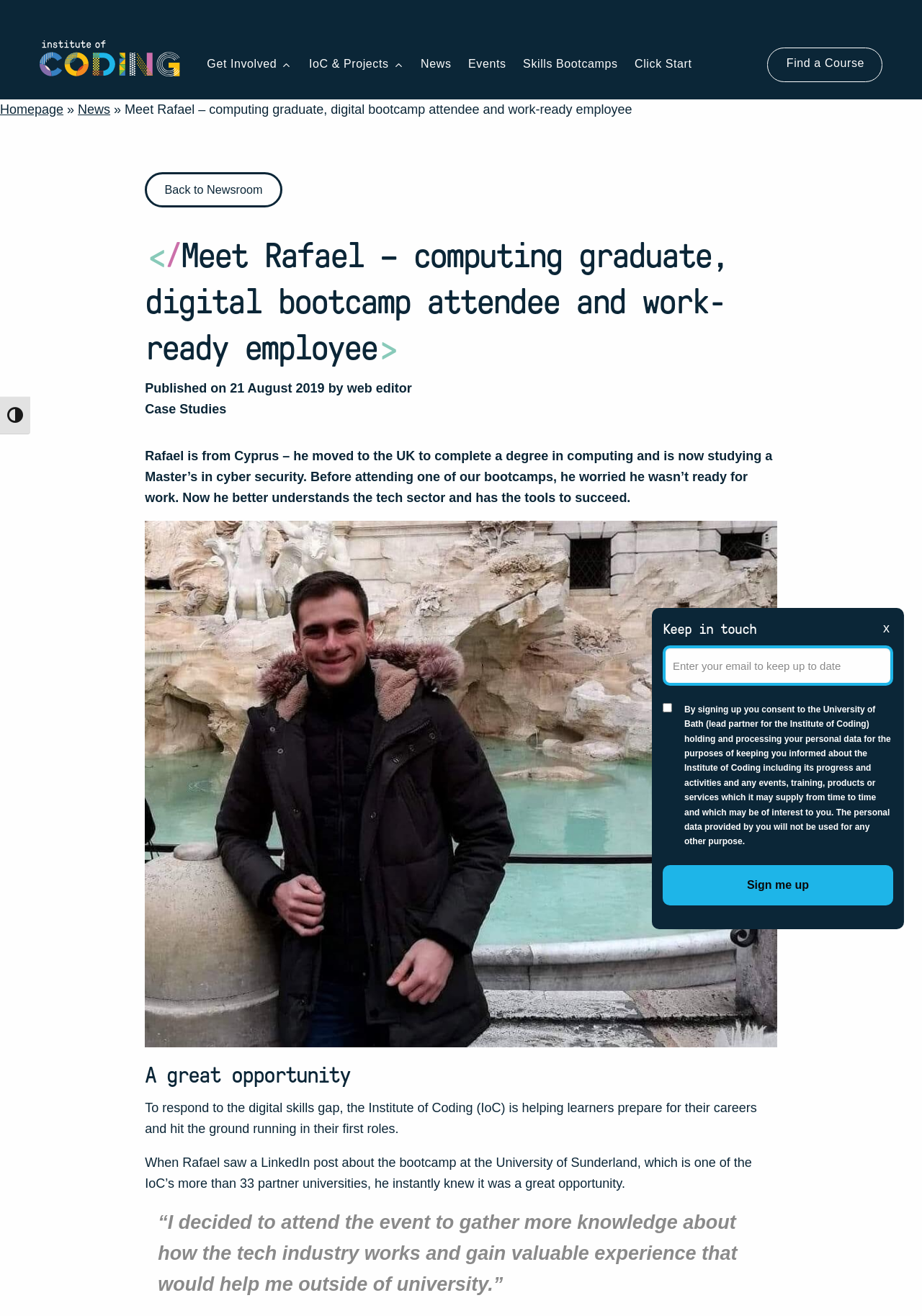What is Rafael's concern before attending the bootcamp?
Please give a detailed and thorough answer to the question, covering all relevant points.

The webpage states that before attending one of the bootcamps, Rafael worried he wasn’t ready for work, but now he better understands the tech sector and has the tools to succeed.